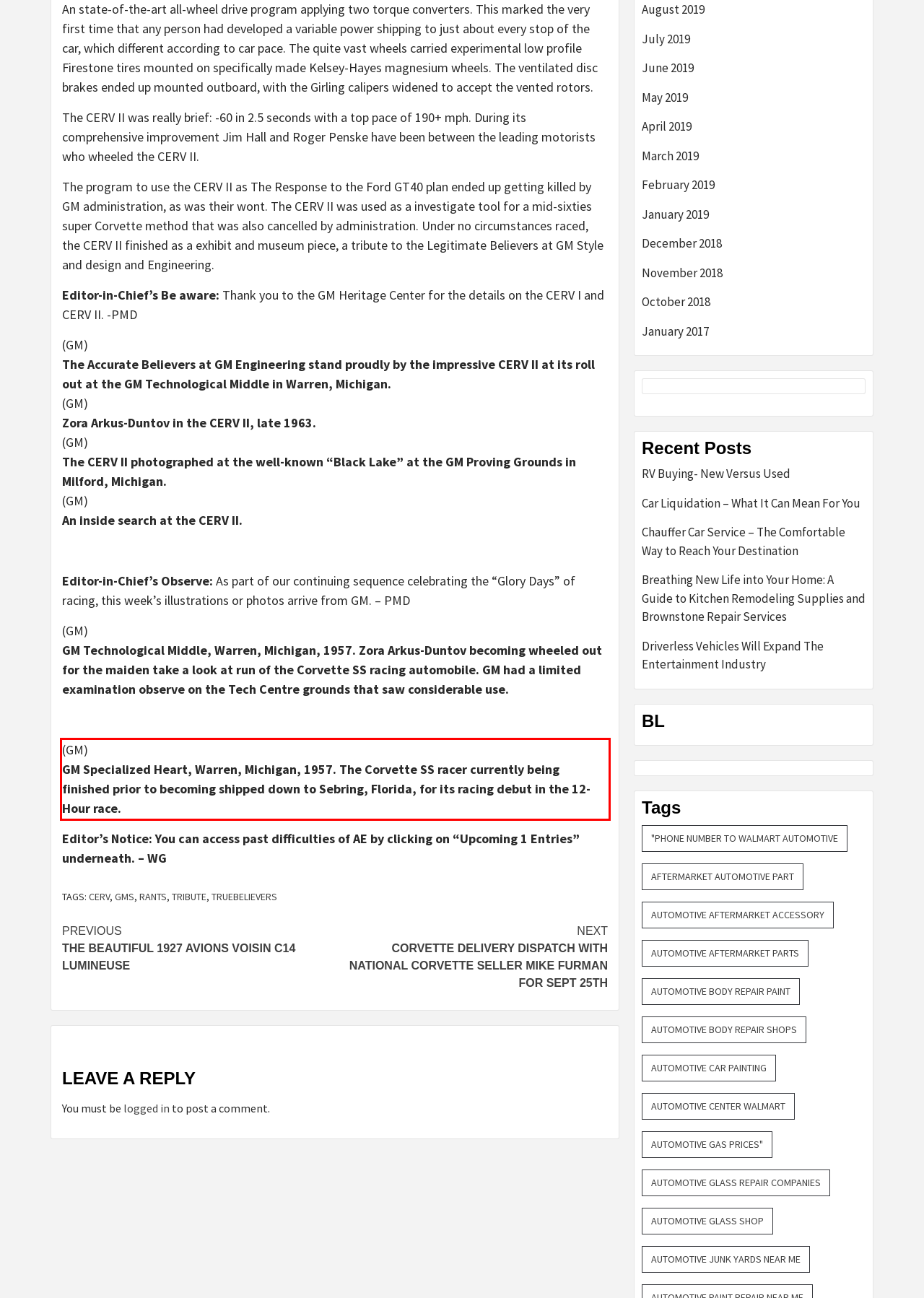Given the screenshot of the webpage, identify the red bounding box, and recognize the text content inside that red bounding box.

(GM) GM Specialized Heart, Warren, Michigan, 1957. The Corvette SS racer currently being finished prior to becoming shipped down to Sebring, Florida, for its racing debut in the 12-Hour race.